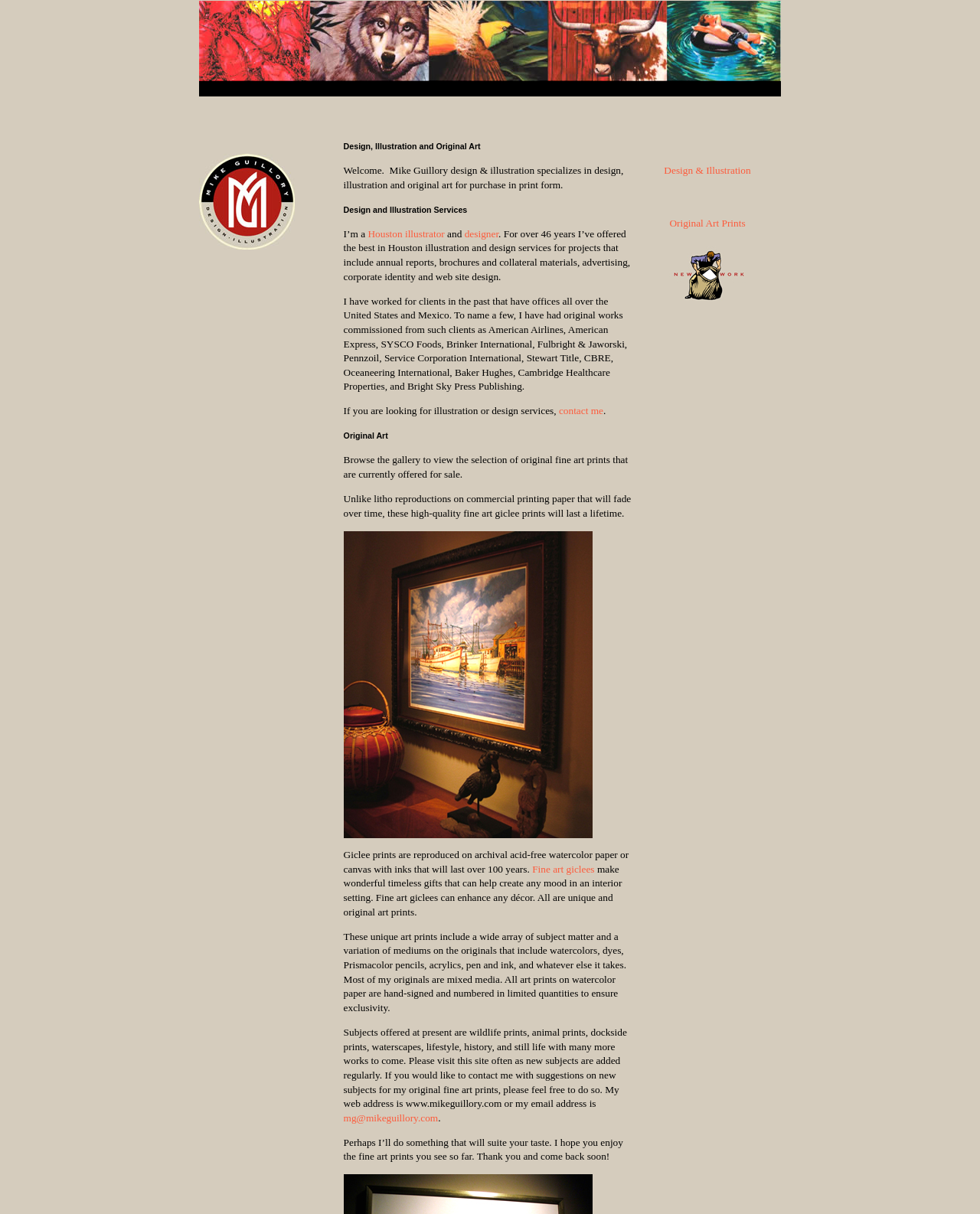Using the description: "parent_node: Original Art Prints", identify the bounding box of the corresponding UI element in the screenshot.

[0.683, 0.242, 0.761, 0.251]